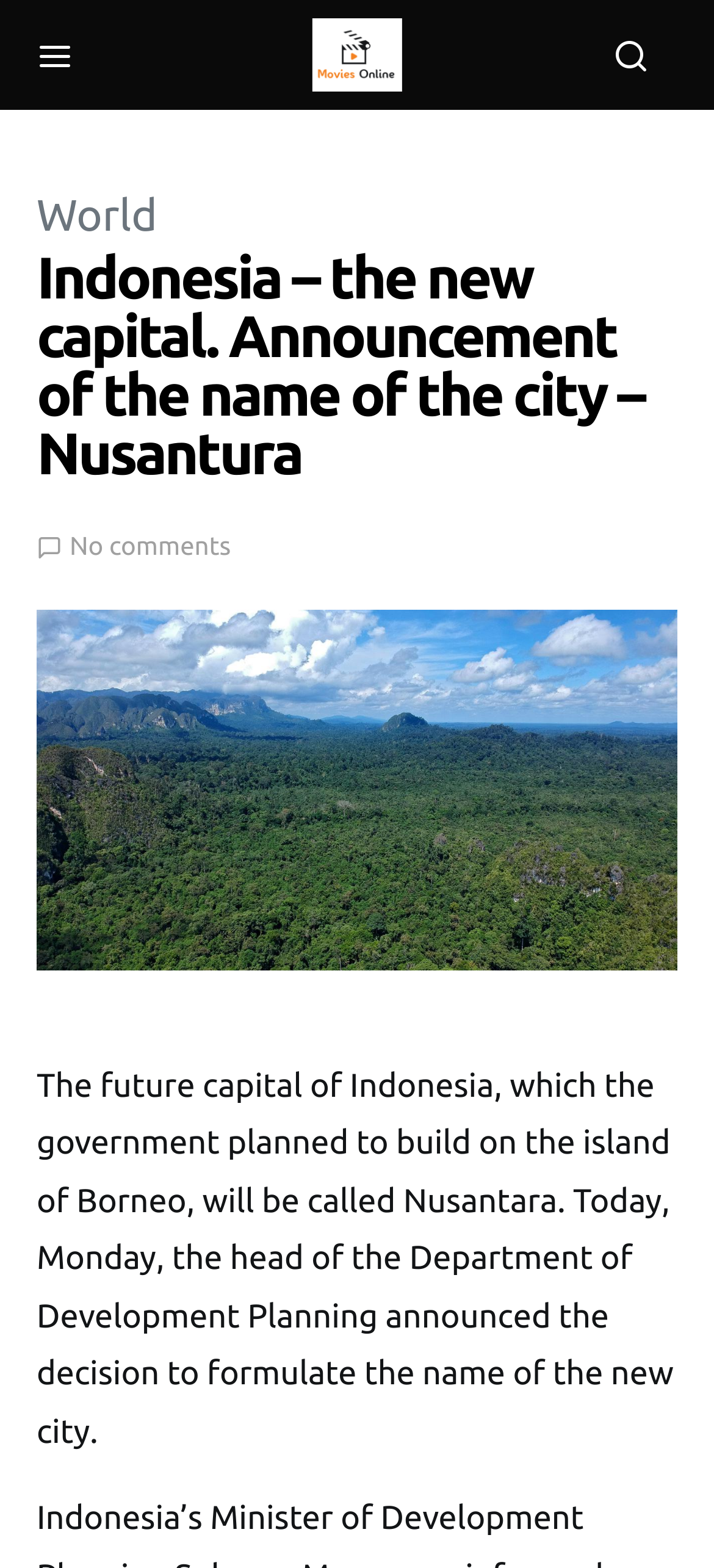Create a detailed summary of the webpage's content and design.

The webpage is about the announcement of the new capital of Indonesia, Nusantura. At the top left, there is a button with an icon '\ue917'. Next to it, on the top center, is a link to 'MoviesOnline' accompanied by an image with the same name. On the top right, there is another button with an icon '\ue91f'. 

Below these elements, on the top left, is a link to 'World'. The main heading 'Indonesia – the new capital. Announcement of the name of the city – Nusantura' is centered at the top of the page. 

Under the heading, there is a link to 'No comments' on the left, followed by a figure that spans the entire width of the page. Within this figure, there is a link to the same title as the main heading, accompanied by a large image that takes up most of the figure's space. 

Below the figure, there is a block of text that summarizes the news article, stating that the new capital of Indonesia, Nusantara, will be built on the island of Borneo, as announced by the head of the Department of Development Planning.